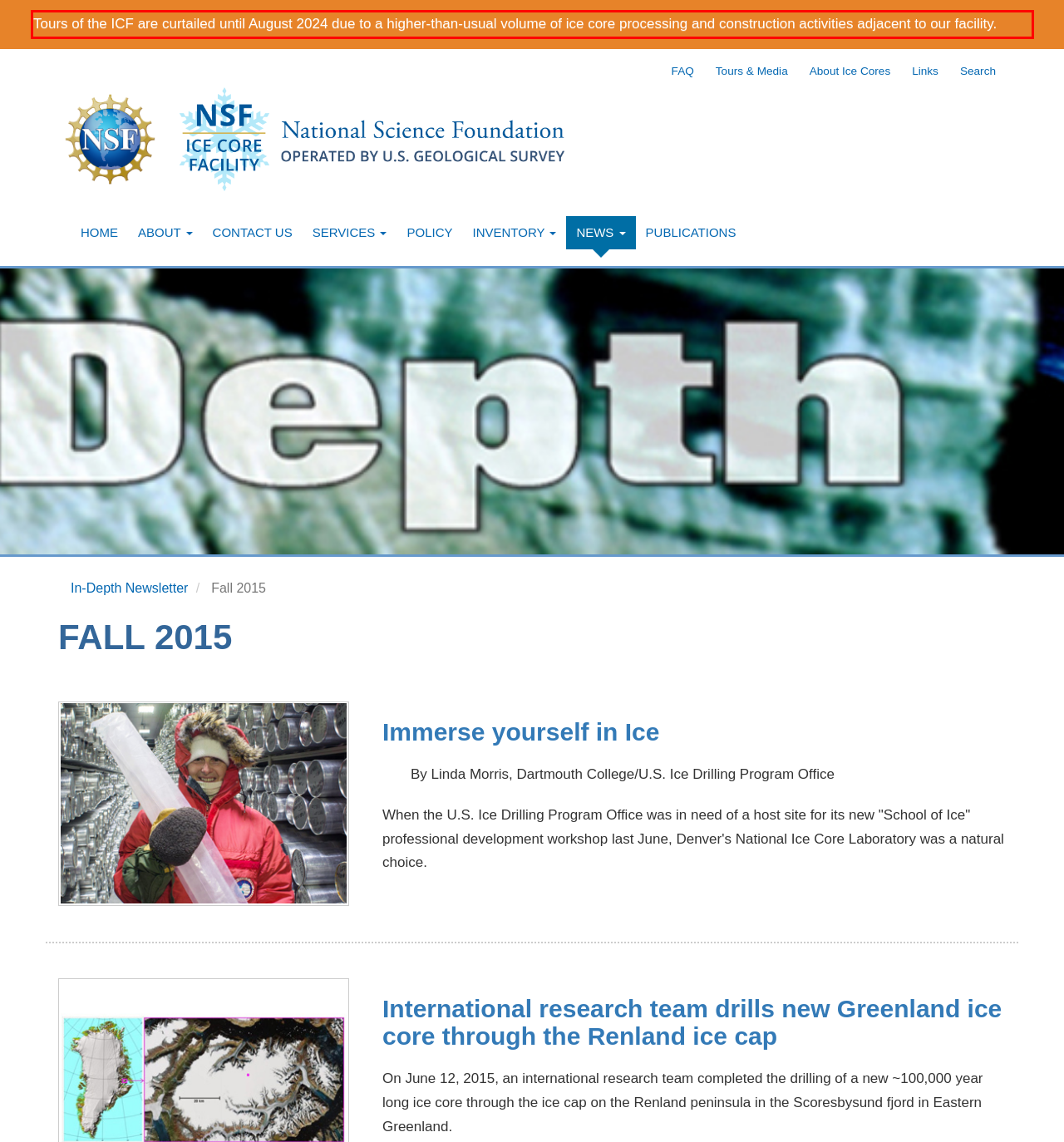You are provided with a screenshot of a webpage that includes a UI element enclosed in a red rectangle. Extract the text content inside this red rectangle.

Tours of the ICF are curtailed until August 2024 due to a higher-than-usual volume of ice core processing and construction activities adjacent to our facility.